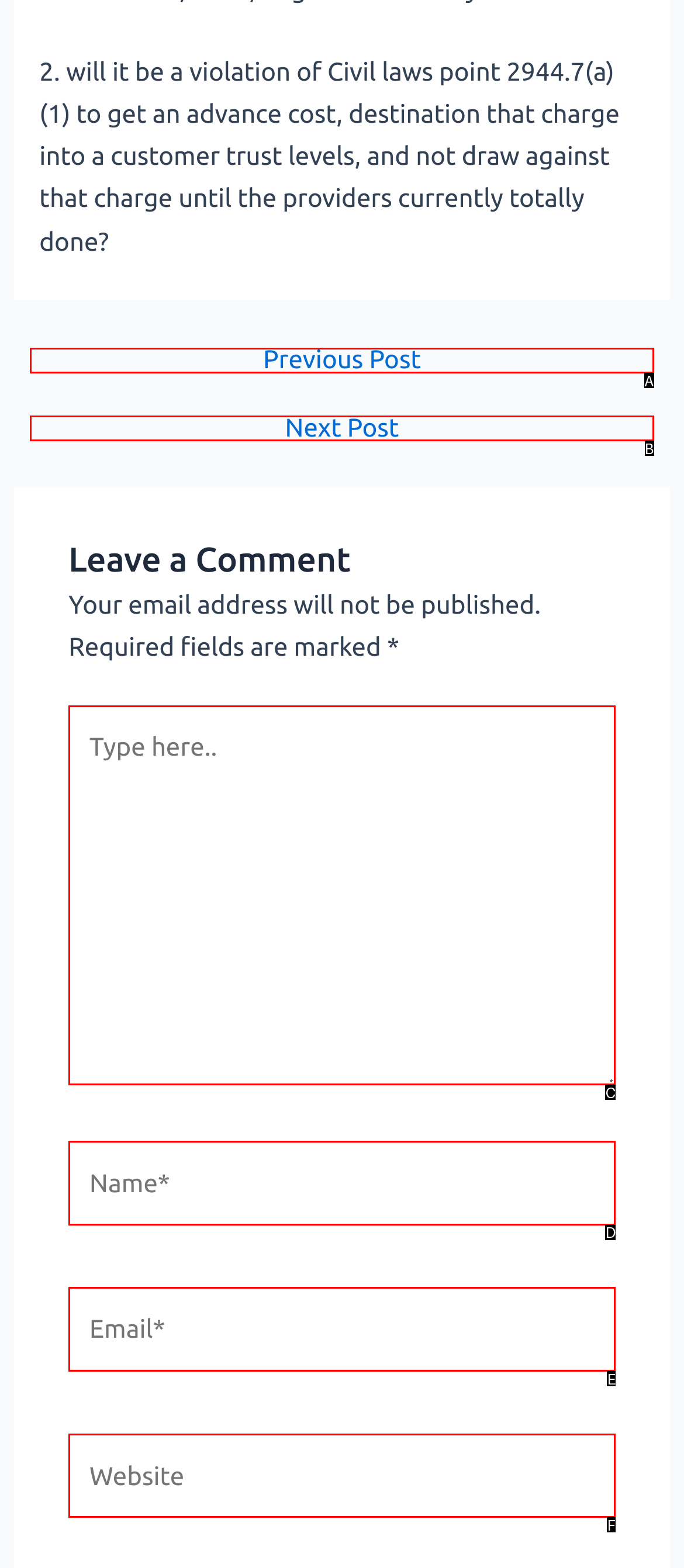Based on the element description: Next Post →, choose the best matching option. Provide the letter of the option directly.

B